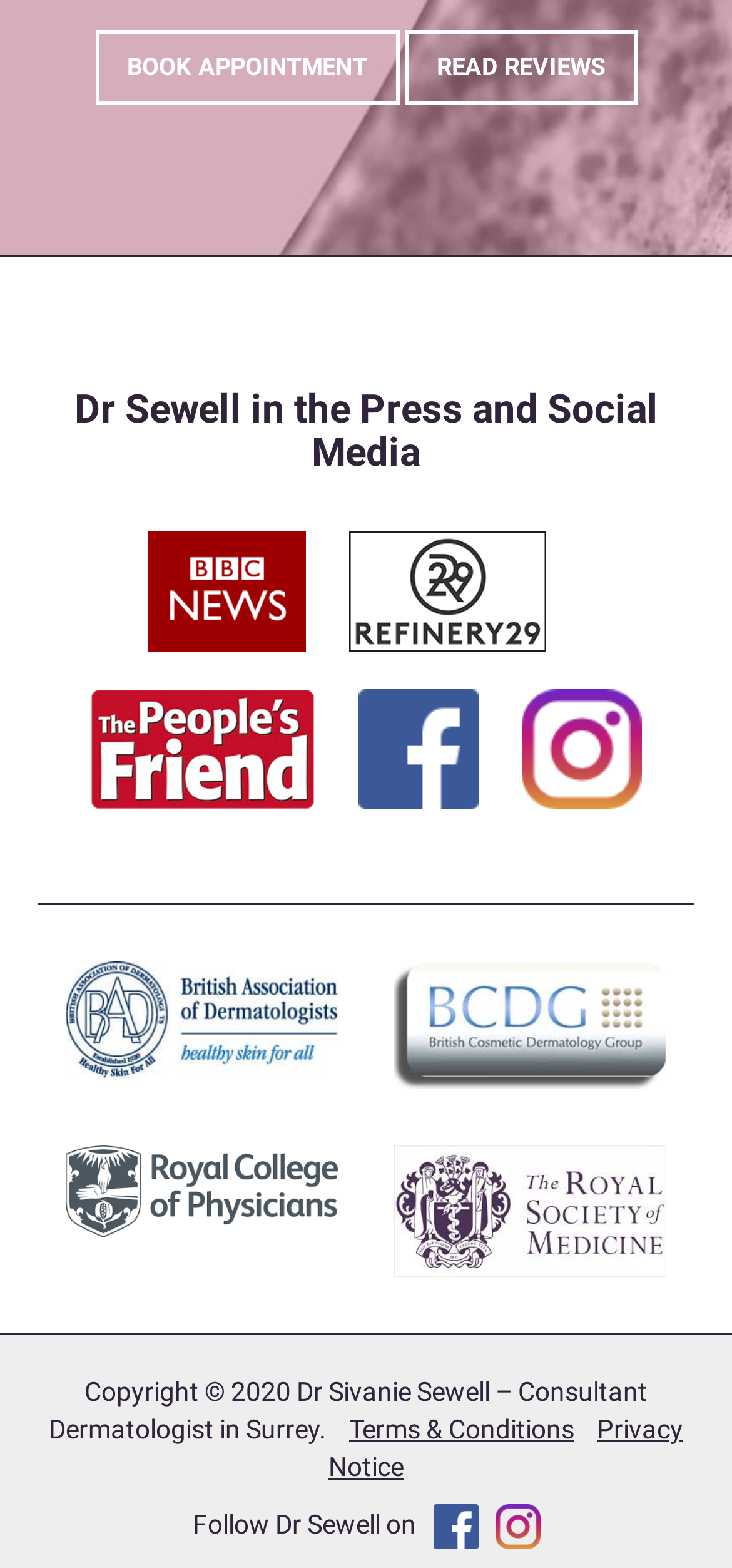Identify the bounding box coordinates of the region I need to click to complete this instruction: "Follow on Facebook".

[0.49, 0.455, 0.705, 0.474]